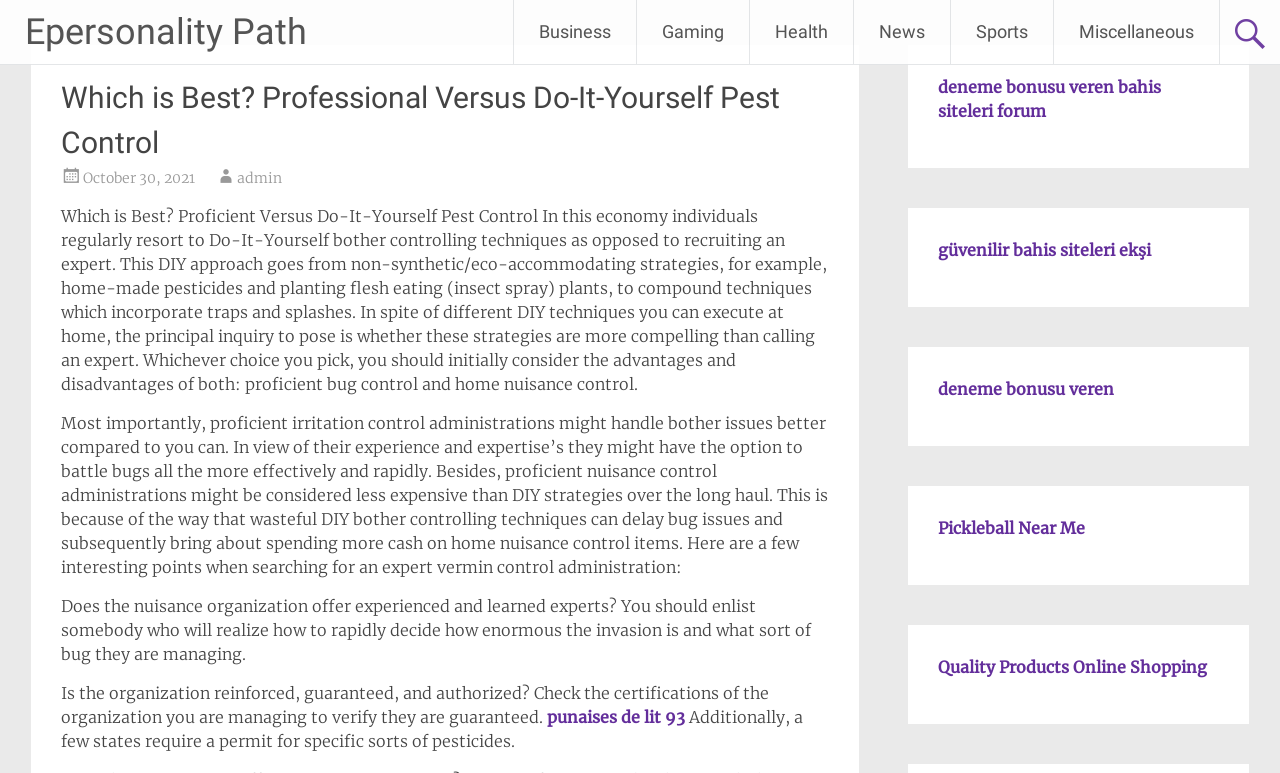Please identify the bounding box coordinates of the element I need to click to follow this instruction: "Check the date of the article".

[0.065, 0.219, 0.152, 0.242]